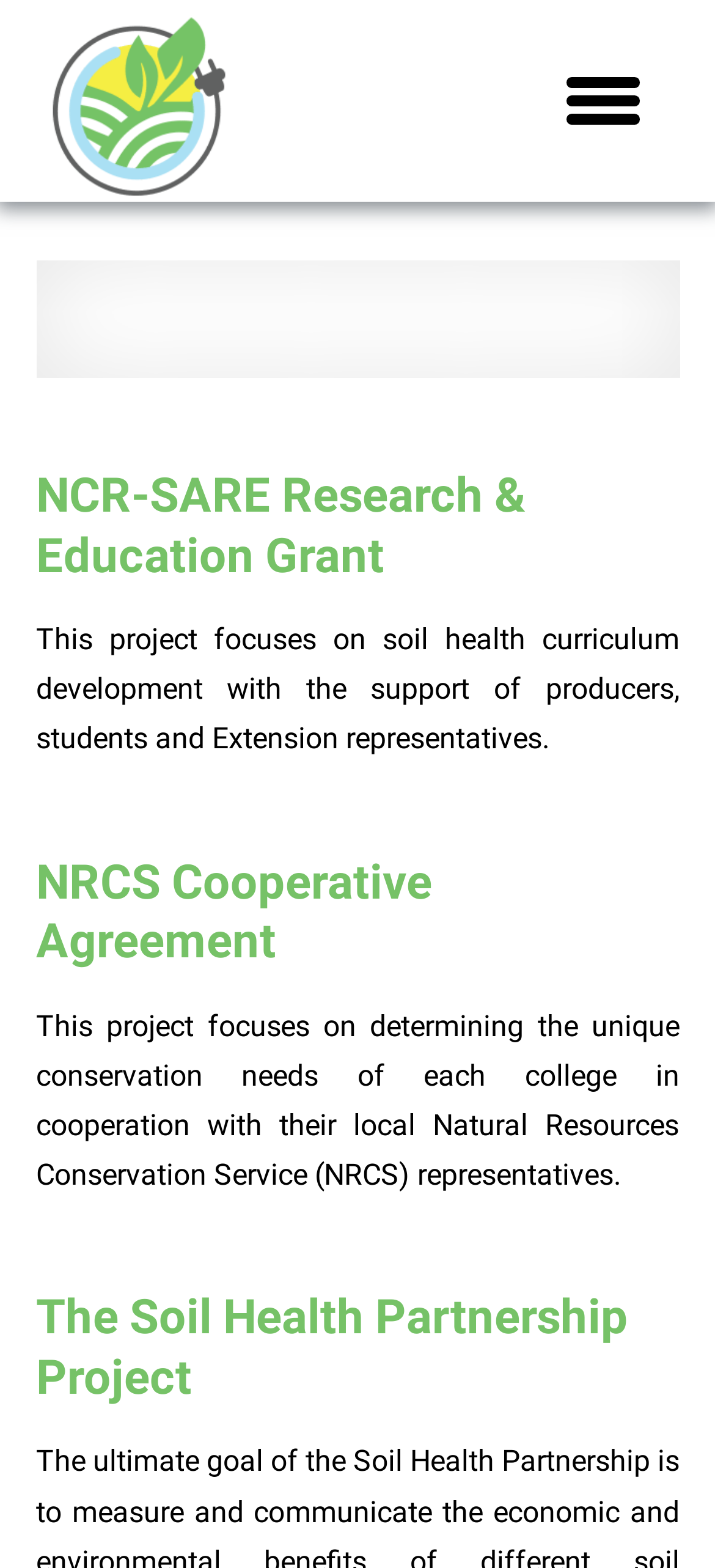What is the purpose of the 'Go to top' button?
Please answer using one word or phrase, based on the screenshot.

to scroll to the top of the page